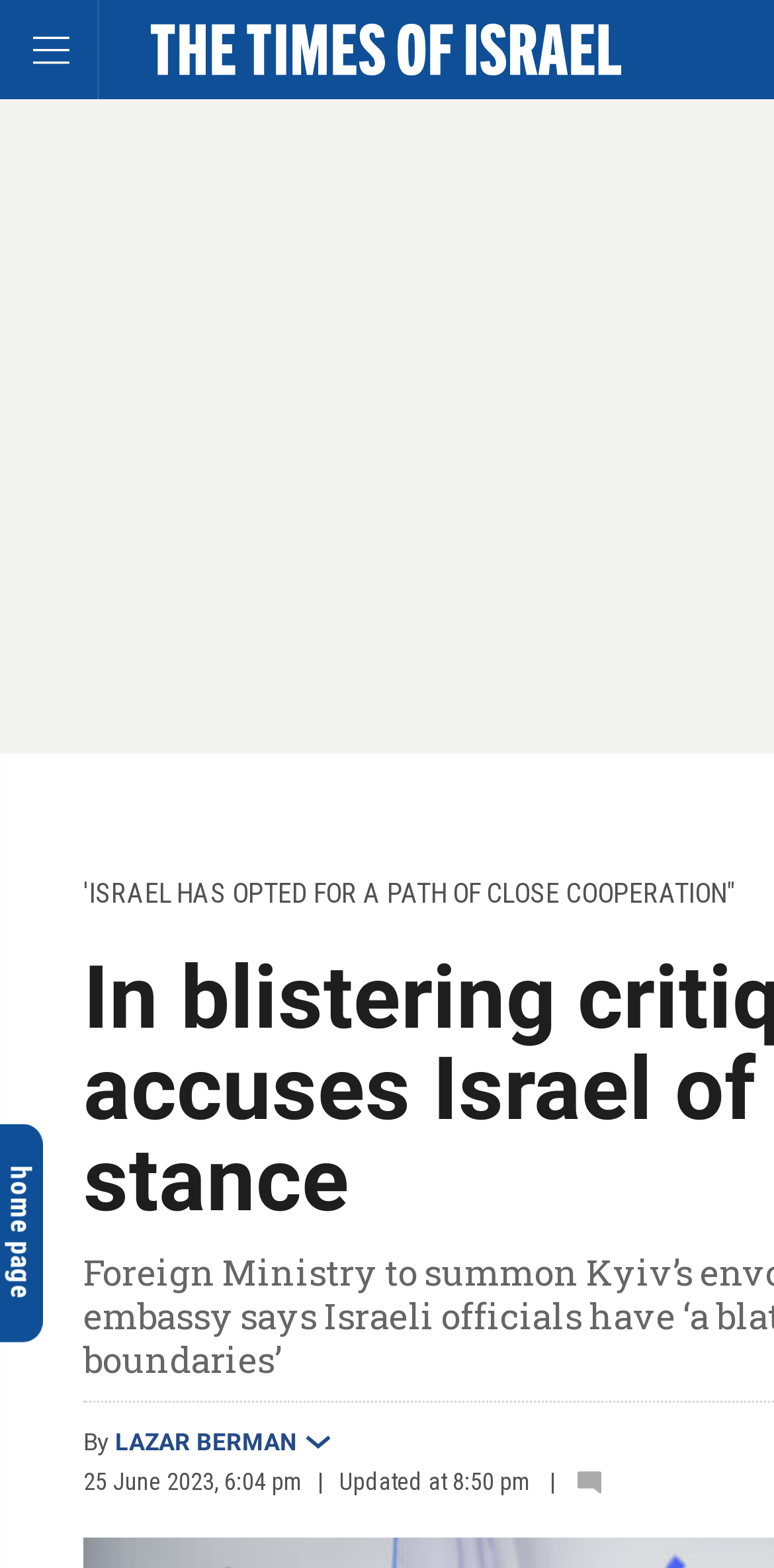Identify the bounding box of the HTML element described here: "Robert Philpot". Provide the coordinates as four float numbers between 0 and 1: [left, top, right, bottom].

[0.3, 0.648, 0.503, 0.662]